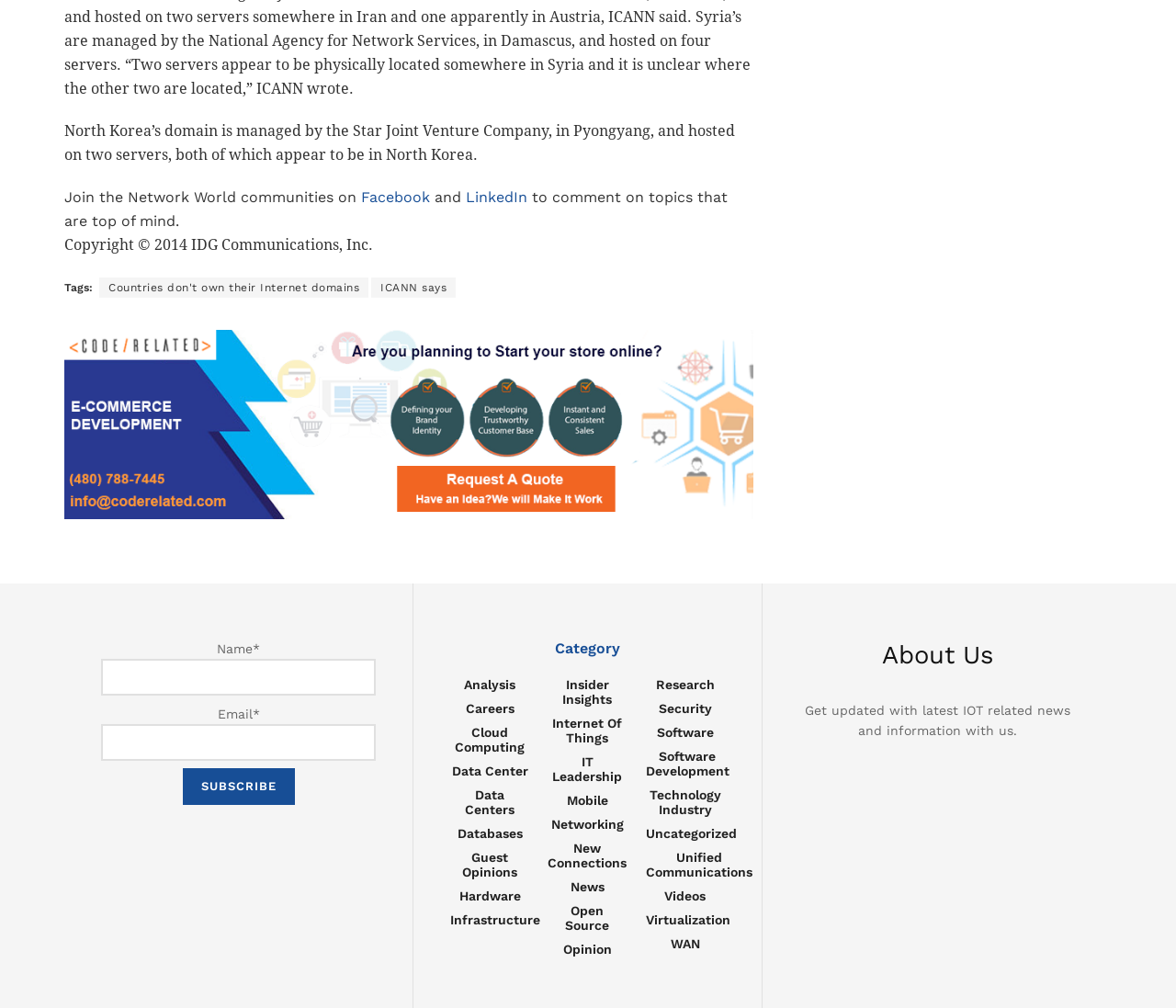What is the purpose of the textbox with label 'Name*'
Examine the image and give a concise answer in one word or a short phrase.

To input name